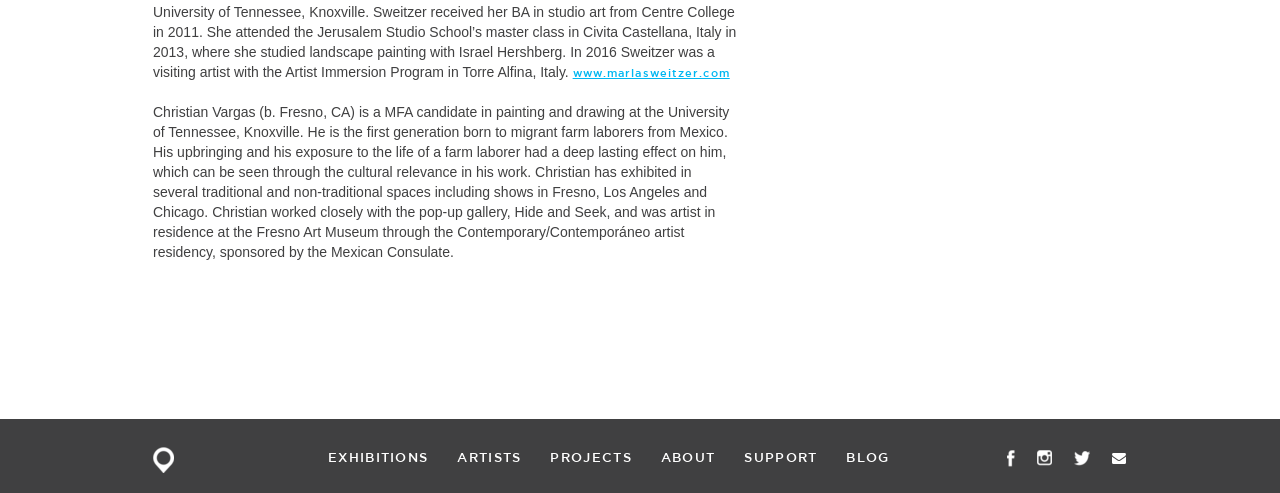Observe the image and answer the following question in detail: What is the name of the pop-up gallery Christian worked with?

According to the StaticText element, Christian worked closely with the pop-up gallery, Hide and Seek.